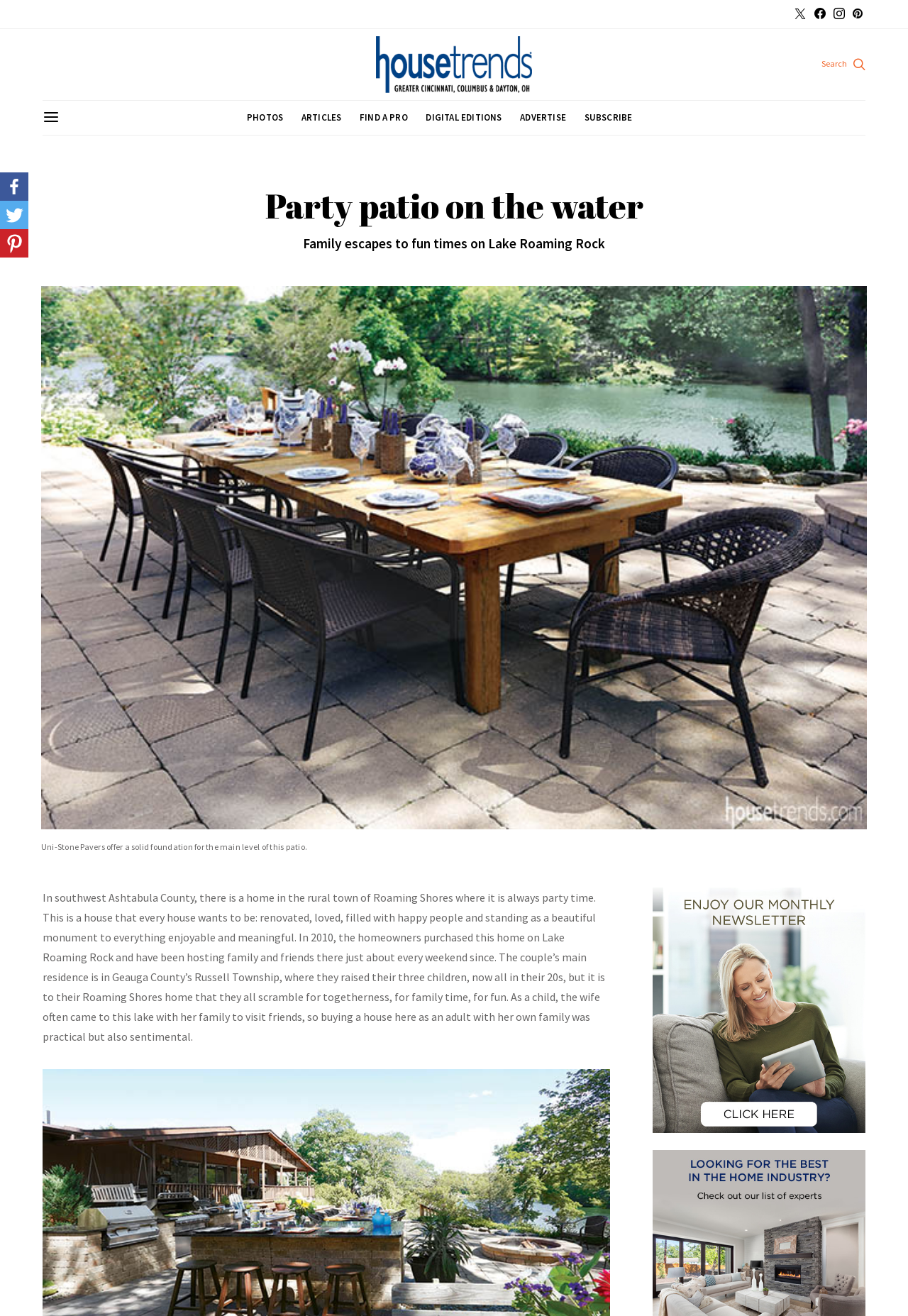Given the webpage screenshot, identify the bounding box of the UI element that matches this description: "Subscribe".

[0.643, 0.077, 0.696, 0.102]